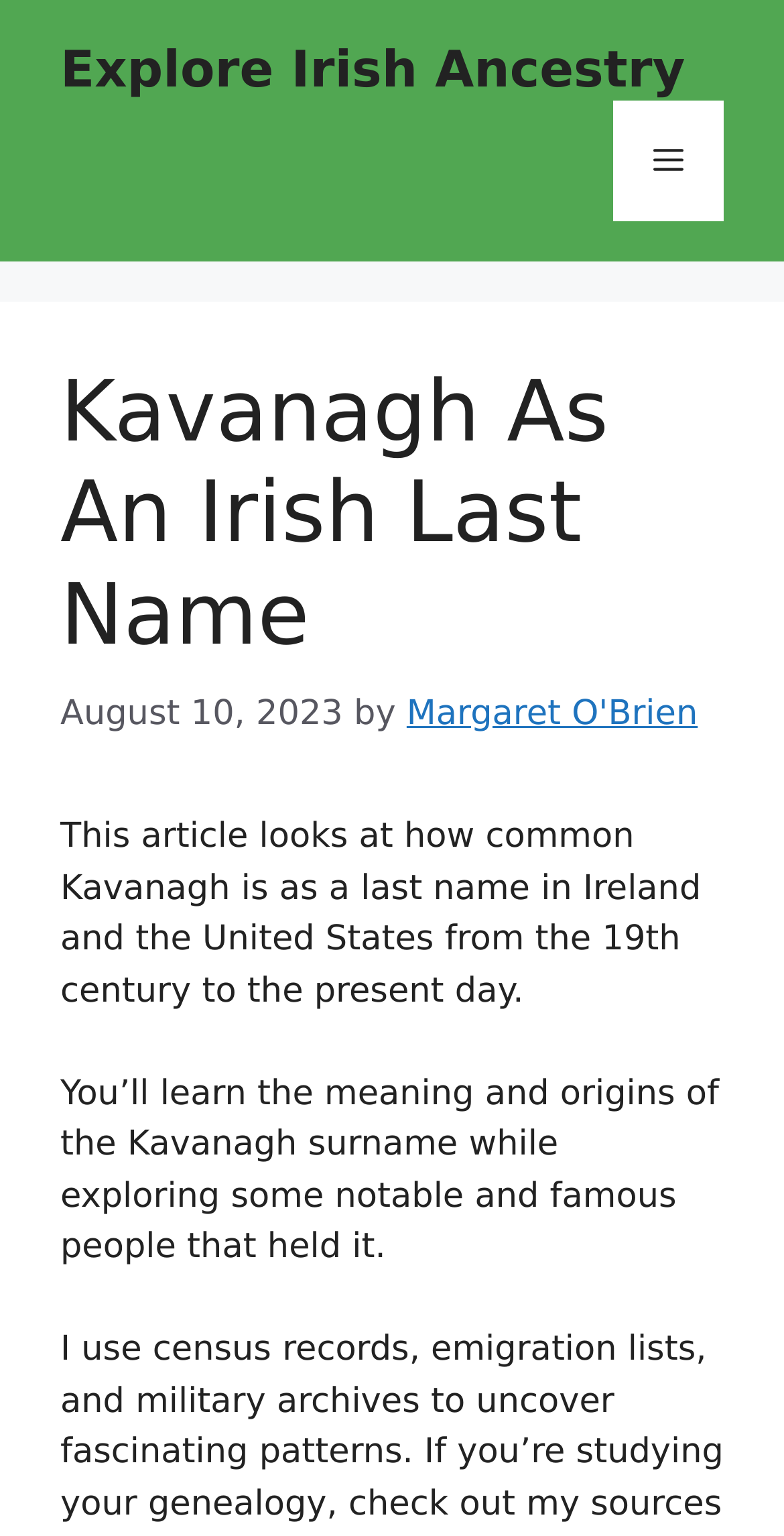What is the name of the author of this article?
Look at the screenshot and respond with one word or a short phrase.

Margaret O'Brien